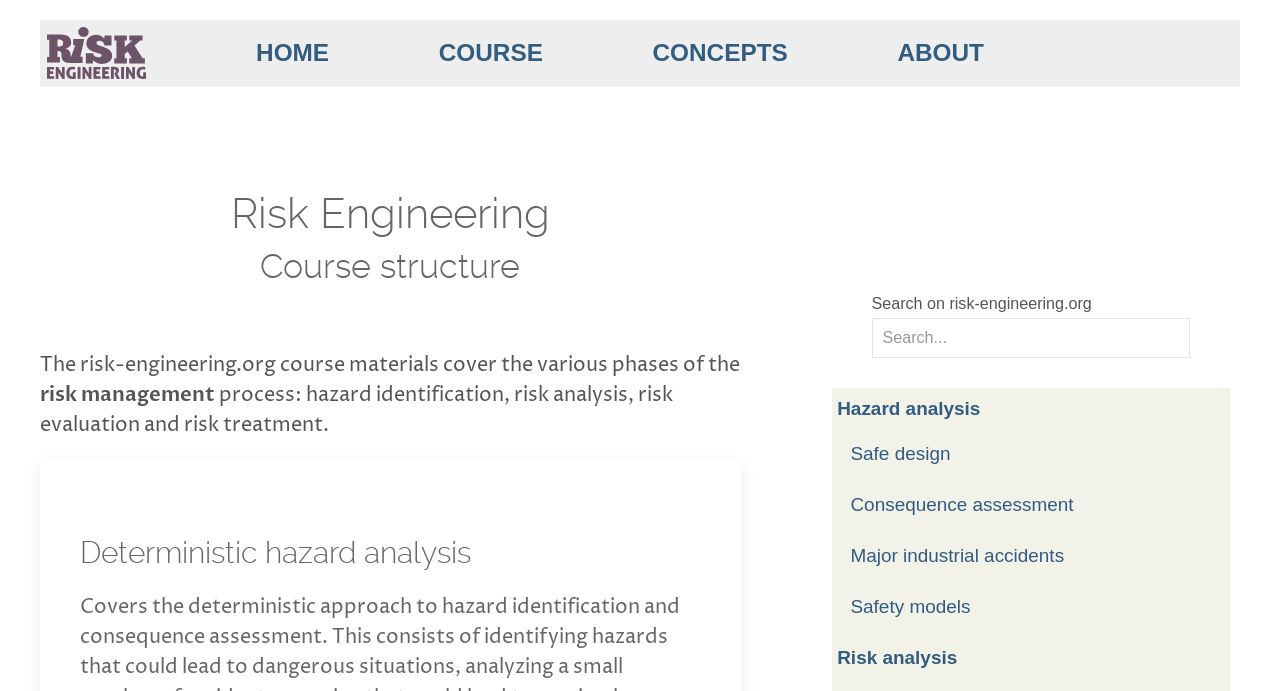What is the purpose of the search box?
Respond to the question with a single word or phrase according to the image.

Search on risk-engineering.org